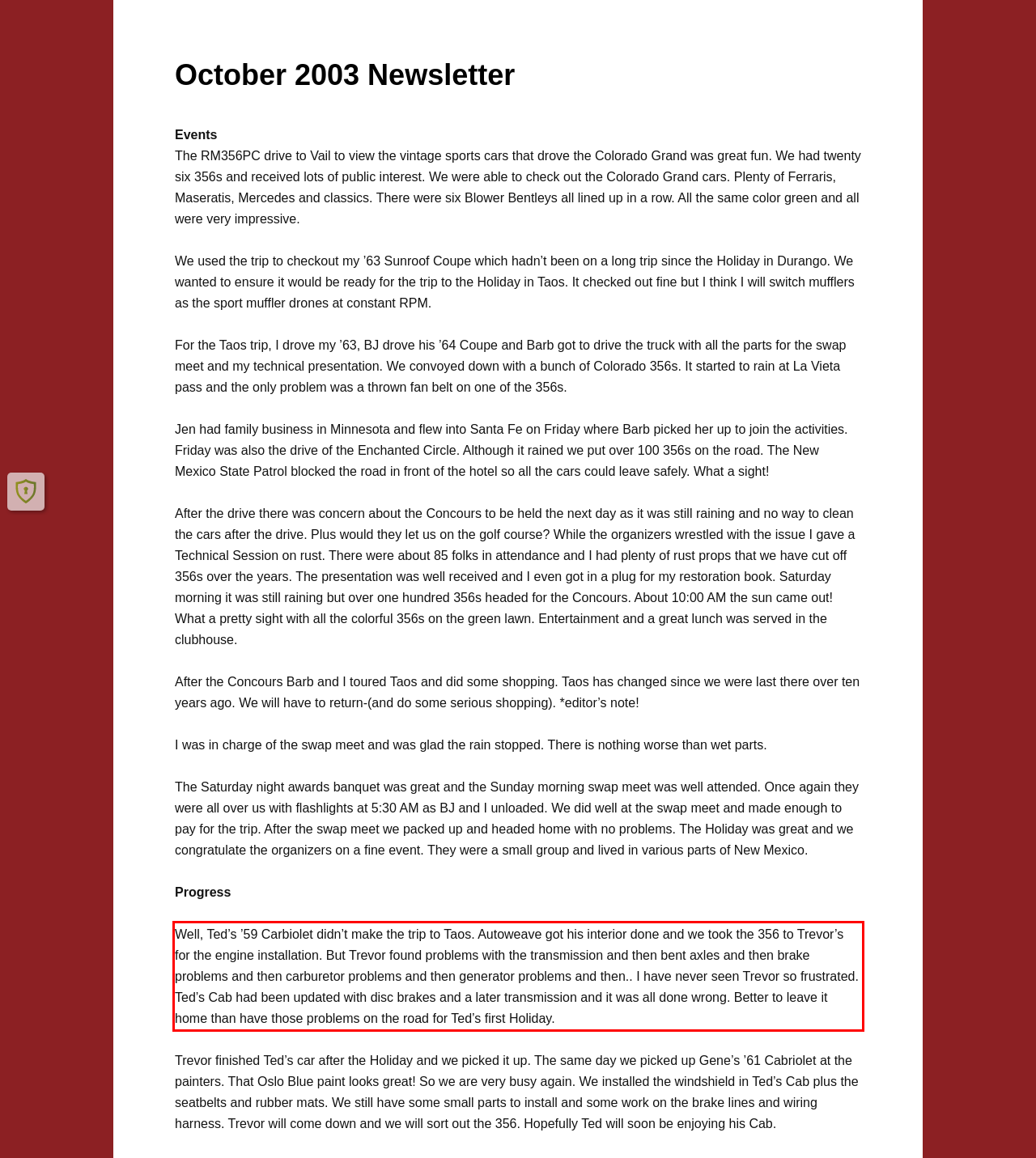Please identify and extract the text content from the UI element encased in a red bounding box on the provided webpage screenshot.

Well, Ted’s ’59 Carbiolet didn’t make the trip to Taos. Autoweave got his interior done and we took the 356 to Trevor’s for the engine installation. But Trevor found problems with the transmission and then bent axles and then brake problems and then carburetor problems and then generator problems and then.. I have never seen Trevor so frustrated. Ted’s Cab had been updated with disc brakes and a later transmission and it was all done wrong. Better to leave it home than have those problems on the road for Ted’s first Holiday.